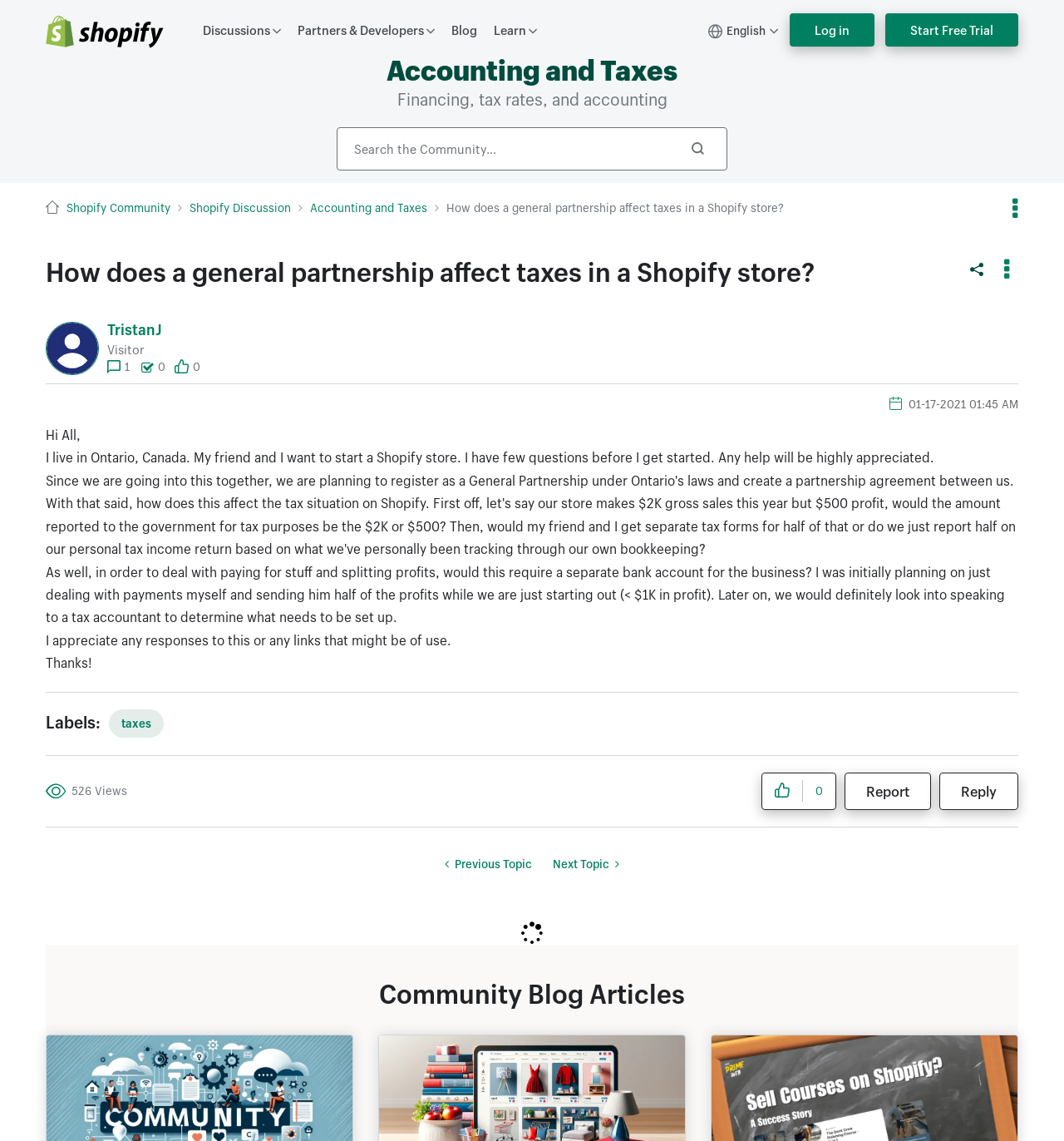Find and indicate the bounding box coordinates of the region you should select to follow the given instruction: "Click the Shopify logo".

[0.043, 0.013, 0.154, 0.041]